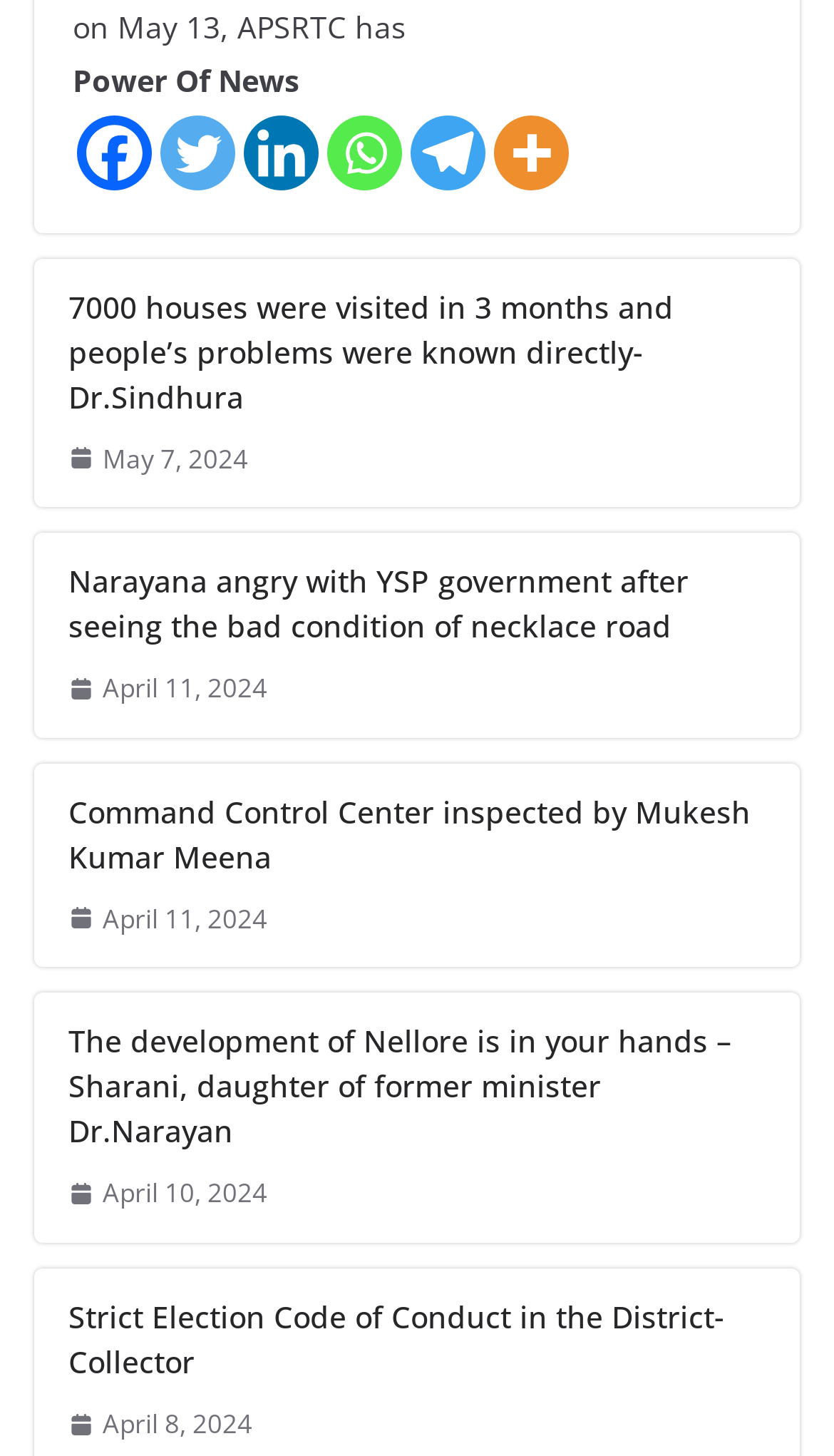Identify the bounding box coordinates of the clickable region necessary to fulfill the following instruction: "Go to Media Site". The bounding box coordinates should be four float numbers between 0 and 1, i.e., [left, top, right, bottom].

None